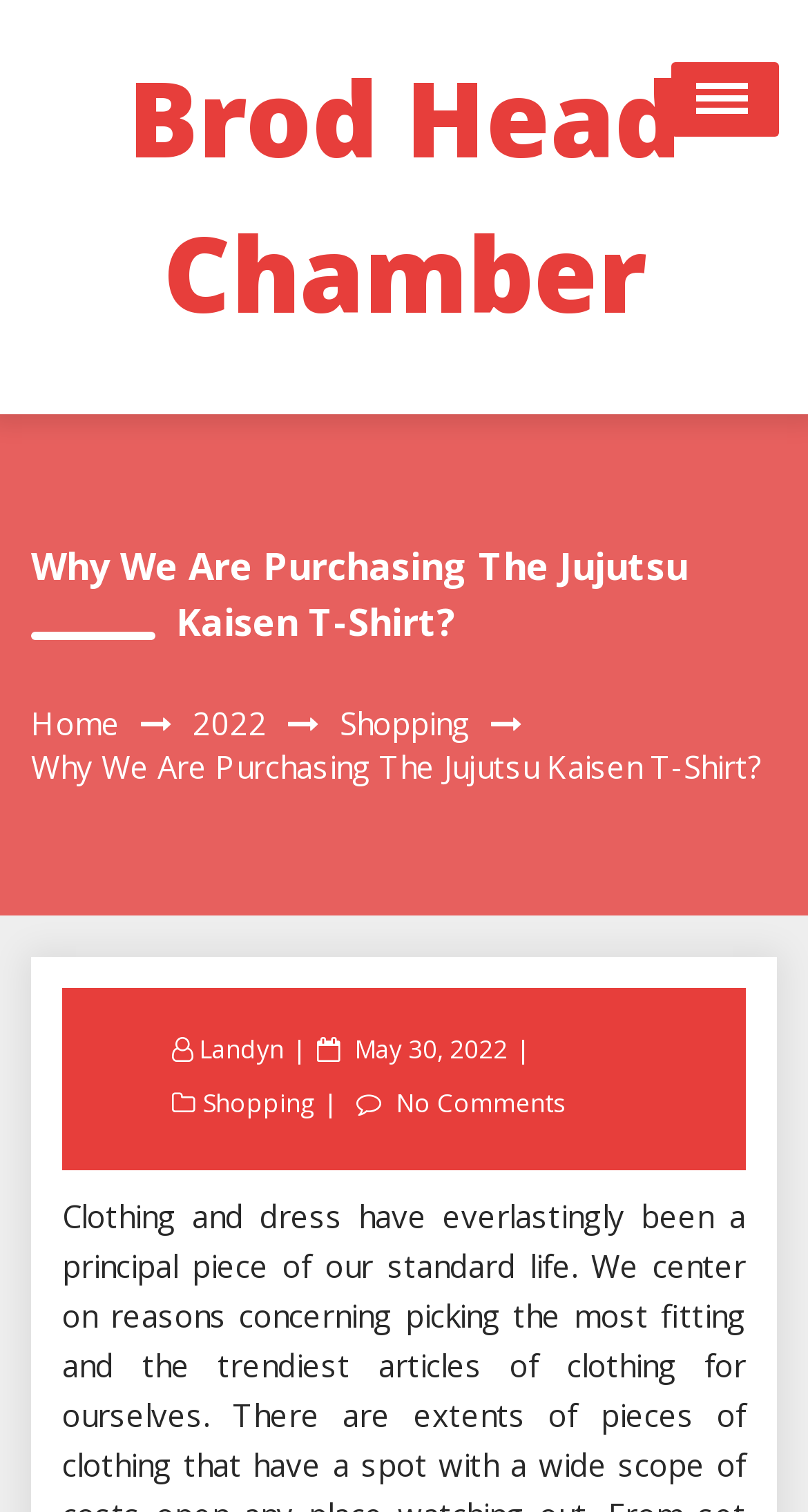Explain in detail what you observe on this webpage.

The webpage appears to be a blog post or article titled "Why We Are Purchasing The Jujutsu Kaisen T-Shirt?" from the website "Brod Head Chamber". 

At the top left of the page, there is a heading with the website's name, "Brod Head Chamber", which is also a link. Below this, there is a button labeled "Open Menu" located at the top right corner of the page.

The main content of the page is divided into sections. The title of the article, "Why We Are Purchasing The Jujutsu Kaisen T-Shirt?", is displayed prominently in the middle of the page, with a series of links below it, including "Home", "2022", and "Shopping". 

Further down, there is a static text block that repeats the title of the article. Below this, there is a section with links to the author, "Landyn", and the date of the post, "May 30, 2022", which also includes a timestamp. 

Finally, at the bottom of the page, there are links to categories, including "Shopping", and a note indicating that there are "No Comments" on the post.